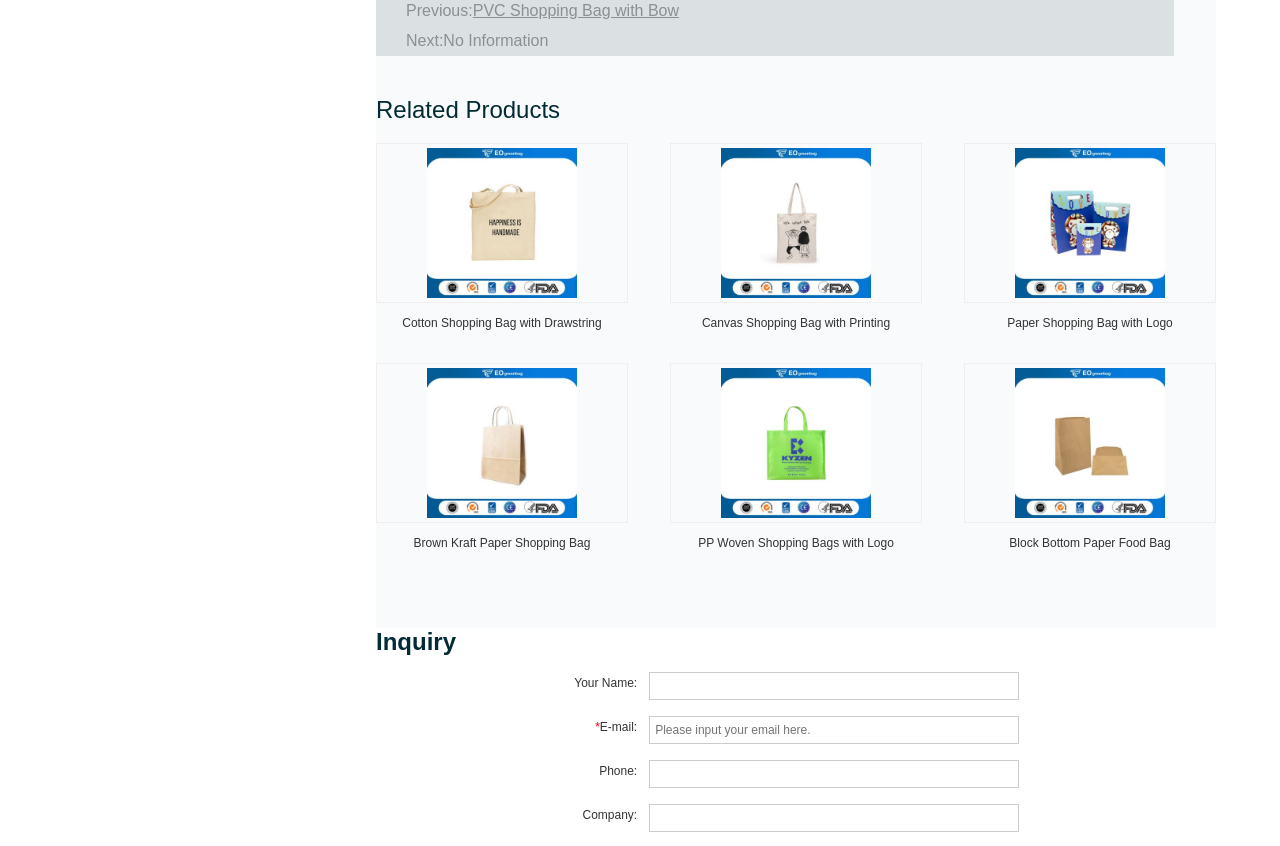What is the purpose of the 'Inquiry' section?
Please interpret the details in the image and answer the question thoroughly.

The 'Inquiry' section at the bottom of the webpage appears to be a form for users to send an inquiry. It has fields for the user's name, email, phone number, and company, suggesting that it is intended for users to contact the website owner or administrator with questions or requests.